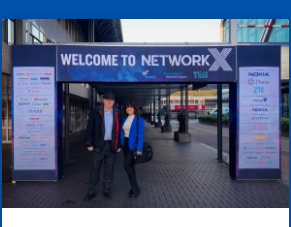Offer a detailed narrative of the scene depicted in the image.

The image portrays two attendees standing under the "Welcome to NETWORK X" archway, indicating the entrance to the NETWORK X 2022 event. The setting features vibrant signage surrounding the entrance, which showcases the event branding prominently. Notable company logos, including those of Nokia and ZTE, are displayed on either side, highlighting key participants at this telecom industry event. The individuals, dressed in business attire, are seen smiling, representing networking and collaboration in the field. The atmosphere suggests a moment filled with excitement and anticipation for the activities and discussions that lie ahead at the event, which focuses on advancements in telecommunications and networking technologies.